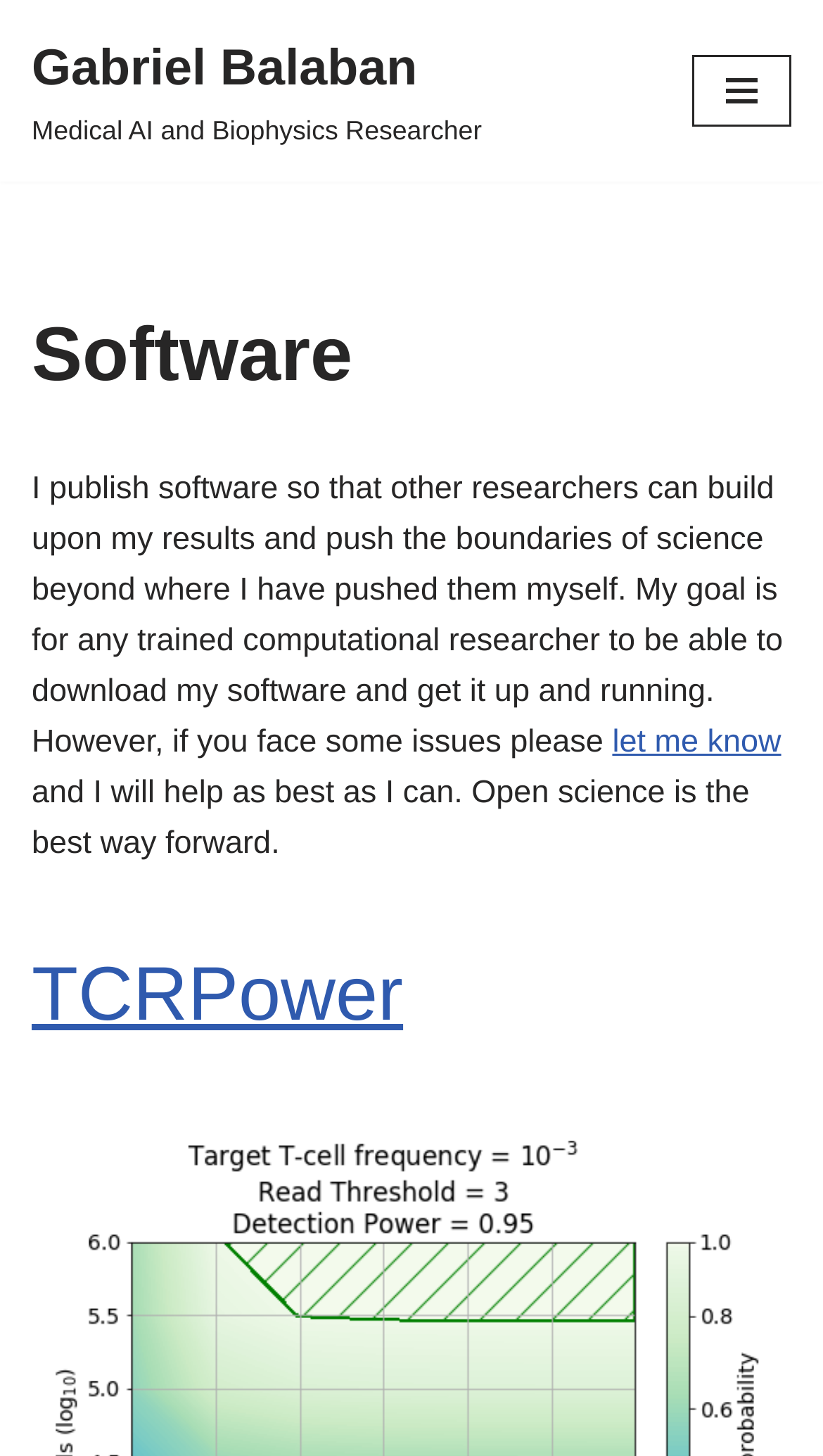Given the element description, predict the bounding box coordinates in the format (top-left x, top-left y, bottom-right x, bottom-right y). Make sure all values are between 0 and 1. Here is the element description: let me know

[0.744, 0.497, 0.949, 0.521]